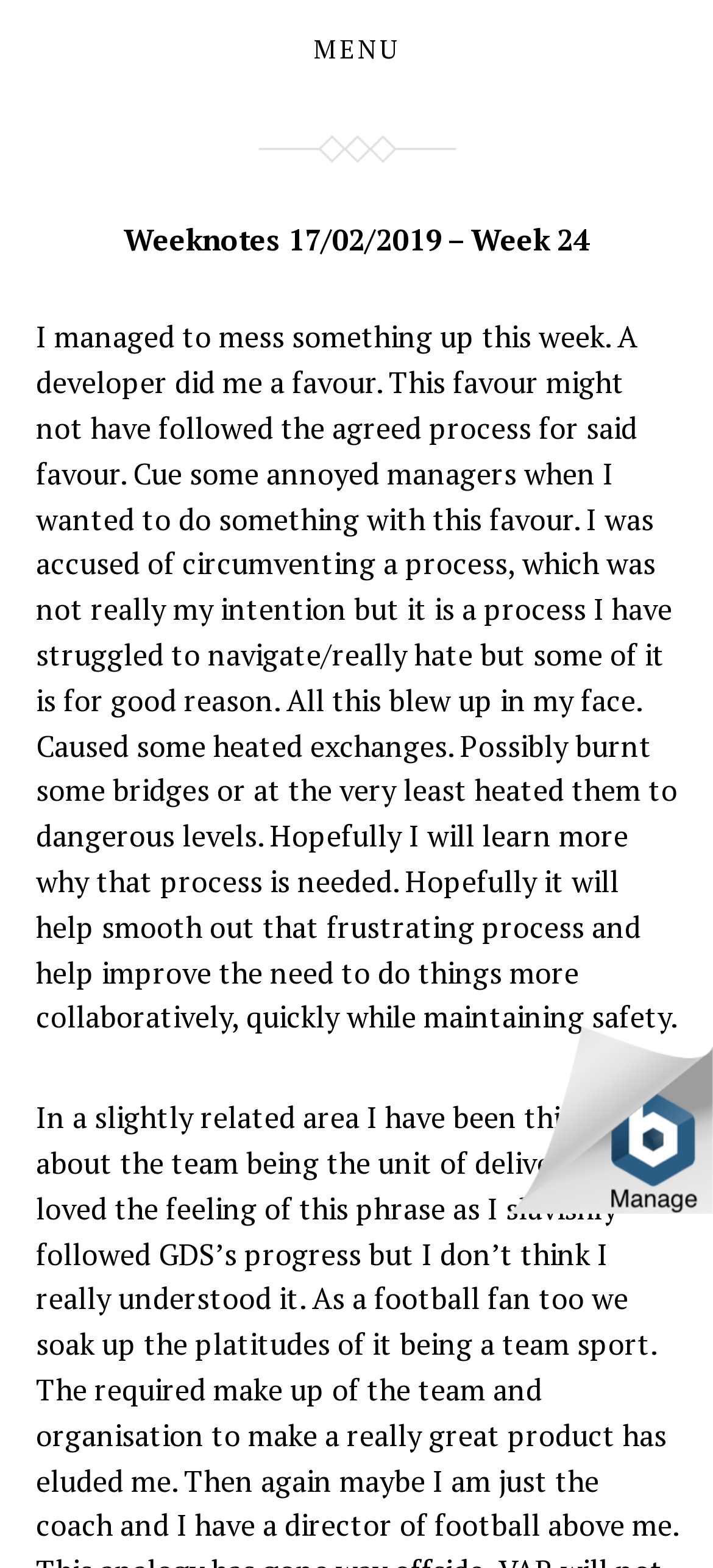Locate the heading on the webpage and return its text.

Weeknotes 17/02/2019 – Week 24